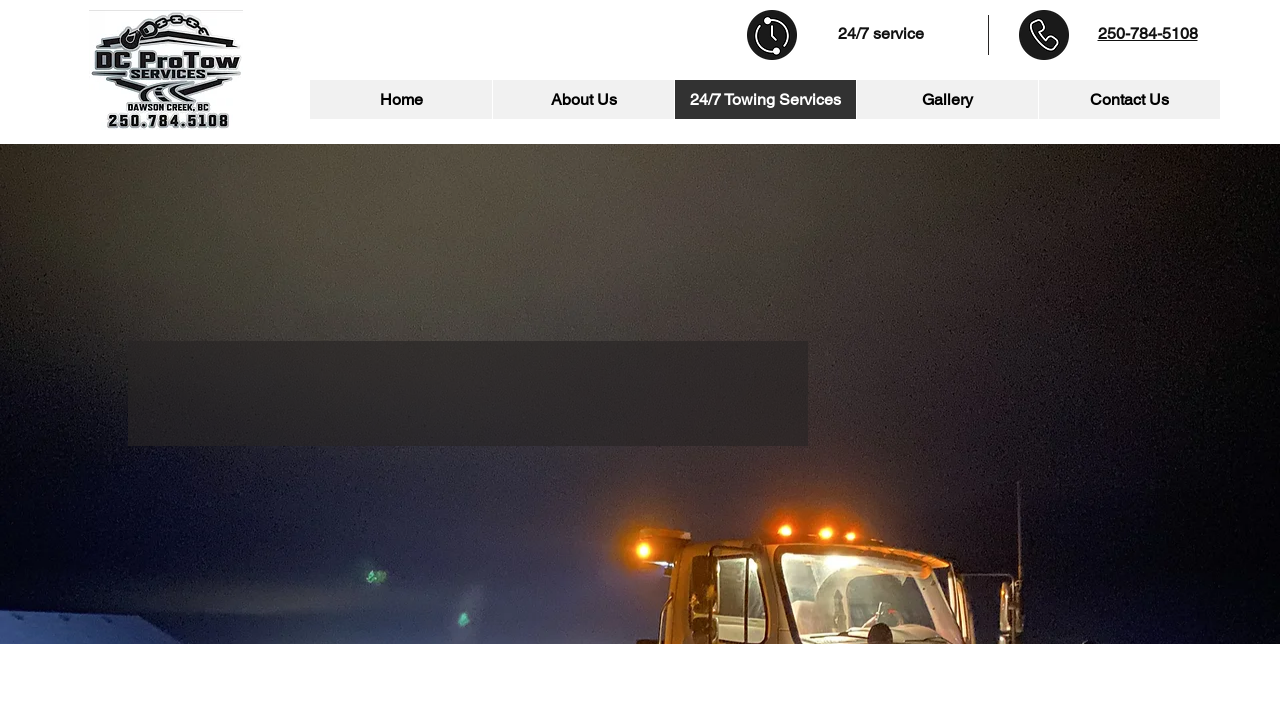What is the purpose of the clock icon?
Provide an in-depth and detailed answer to the question.

The clock icon is located at the top center of the webpage, next to the static text '24/7 service'. It is likely indicating that DC ProTow Services provides 24/7 service to its customers.